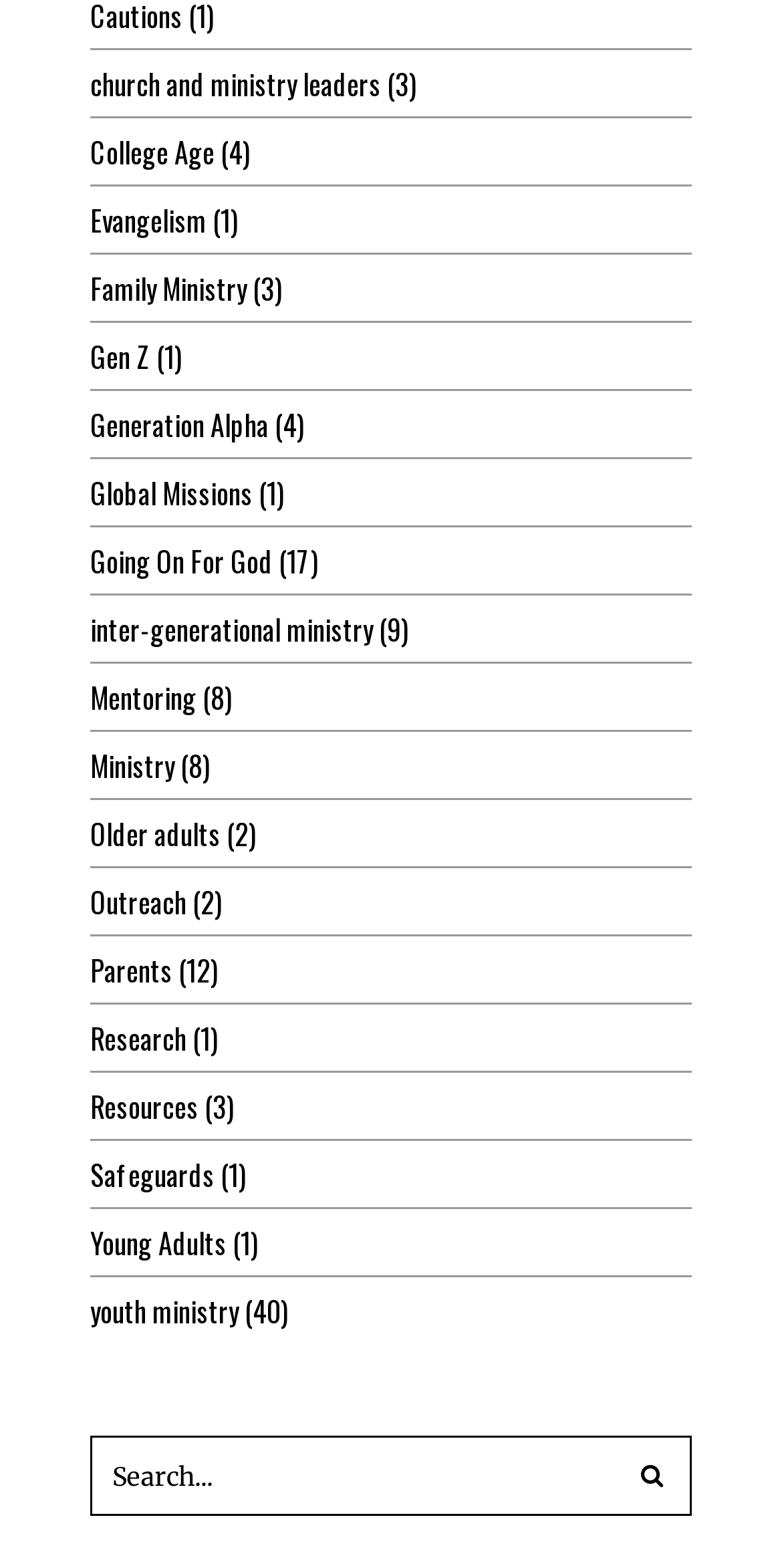Please provide a brief answer to the following inquiry using a single word or phrase:
What is the purpose of the textbox at the bottom?

Search